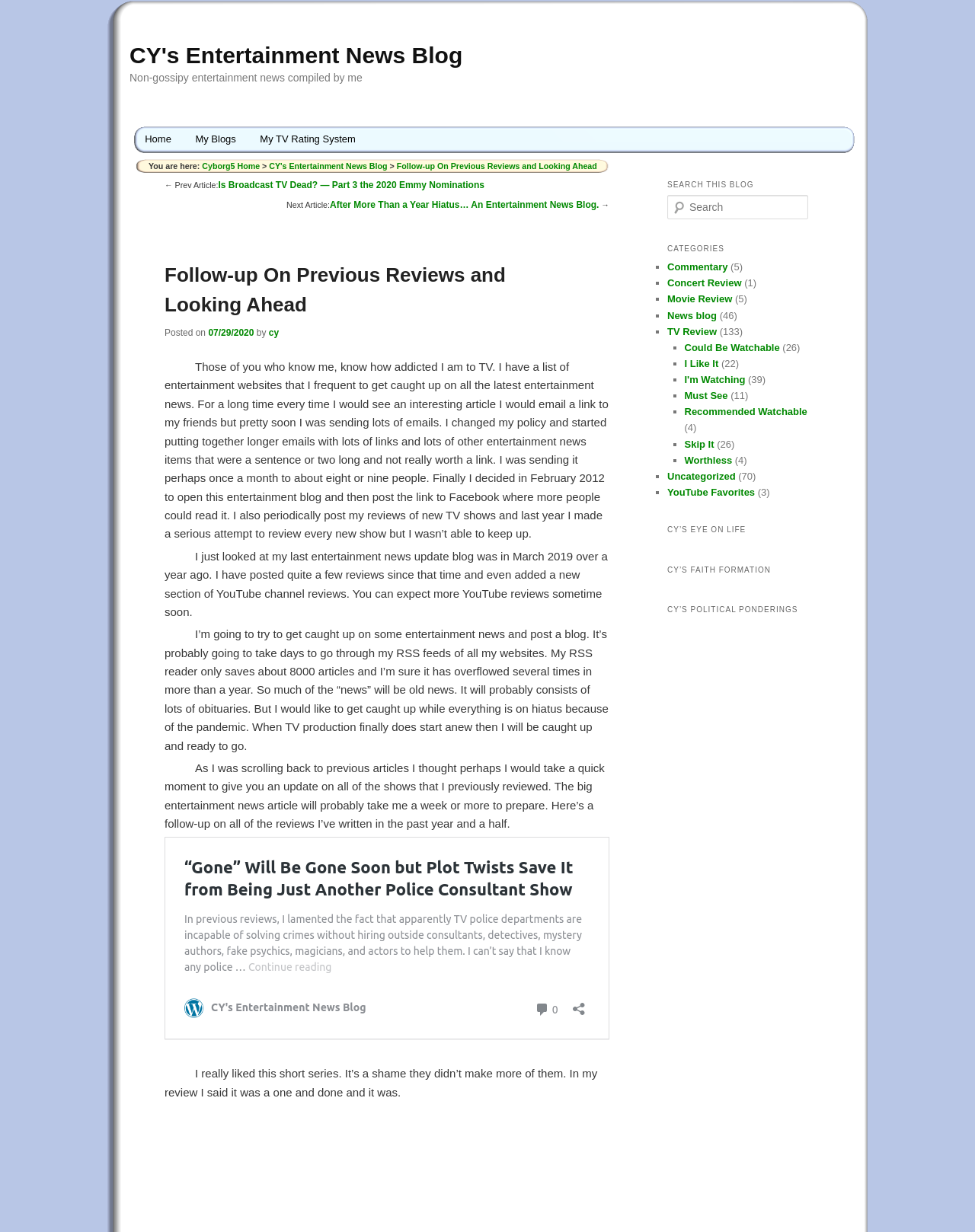How many people was the author sending entertainment news emails to?
Could you please answer the question thoroughly and with as much detail as possible?

The text states that the author was sending emails to 'about eight or nine people' before starting the blog.